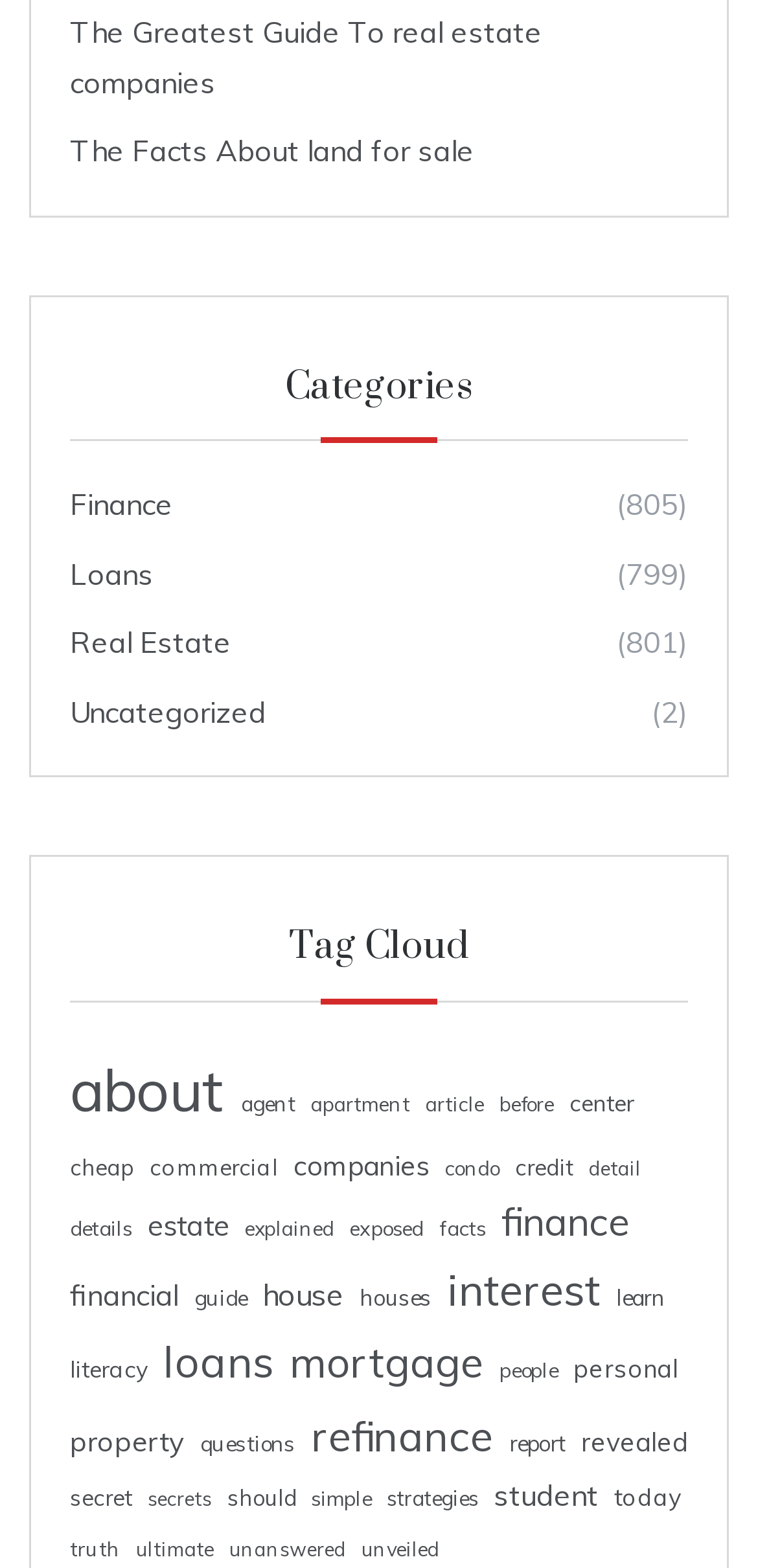Please locate the bounding box coordinates for the element that should be clicked to achieve the following instruction: "Click on CONTENTS". Ensure the coordinates are given as four float numbers between 0 and 1, i.e., [left, top, right, bottom].

None